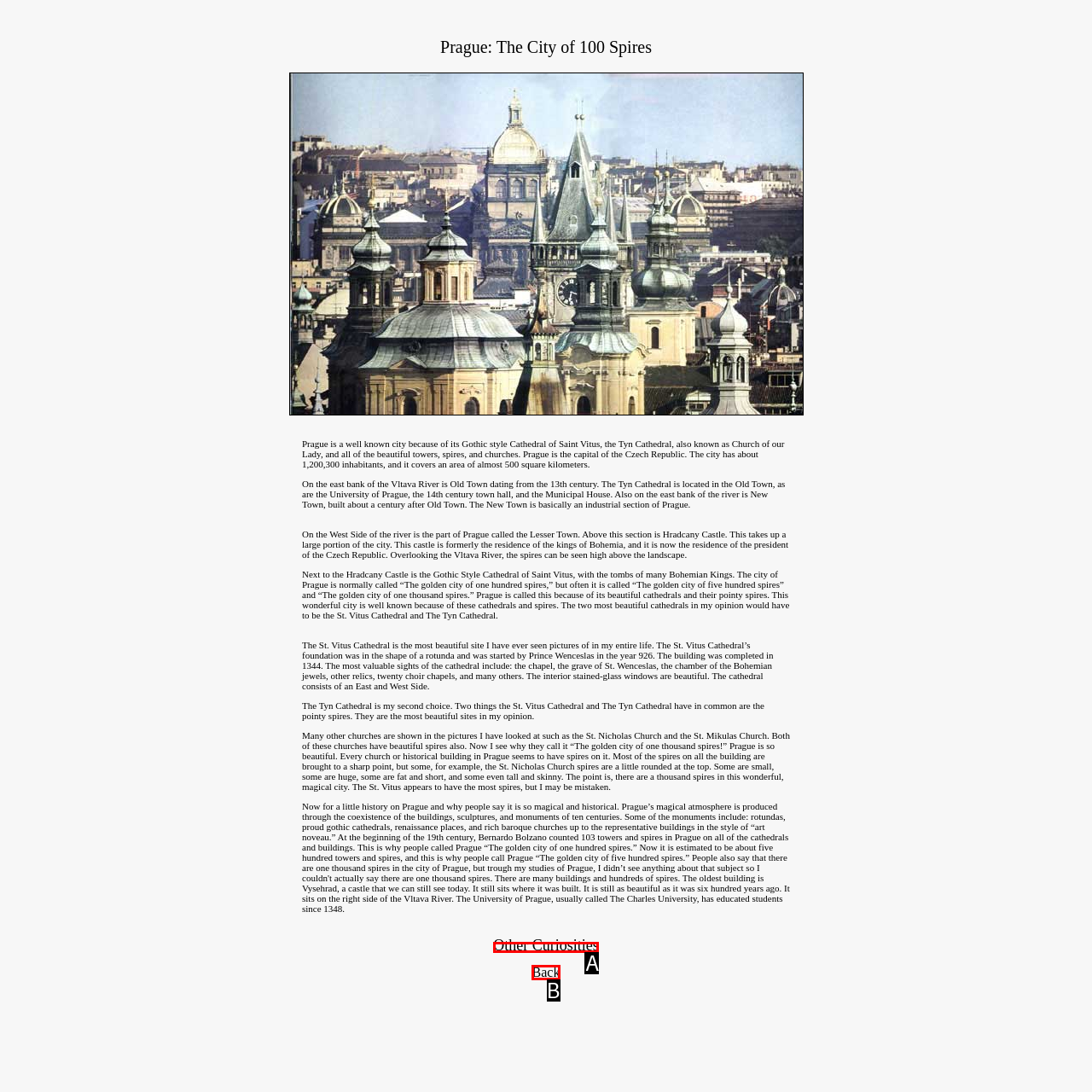Select the letter from the given choices that aligns best with the description: Other Curiosities. Reply with the specific letter only.

A